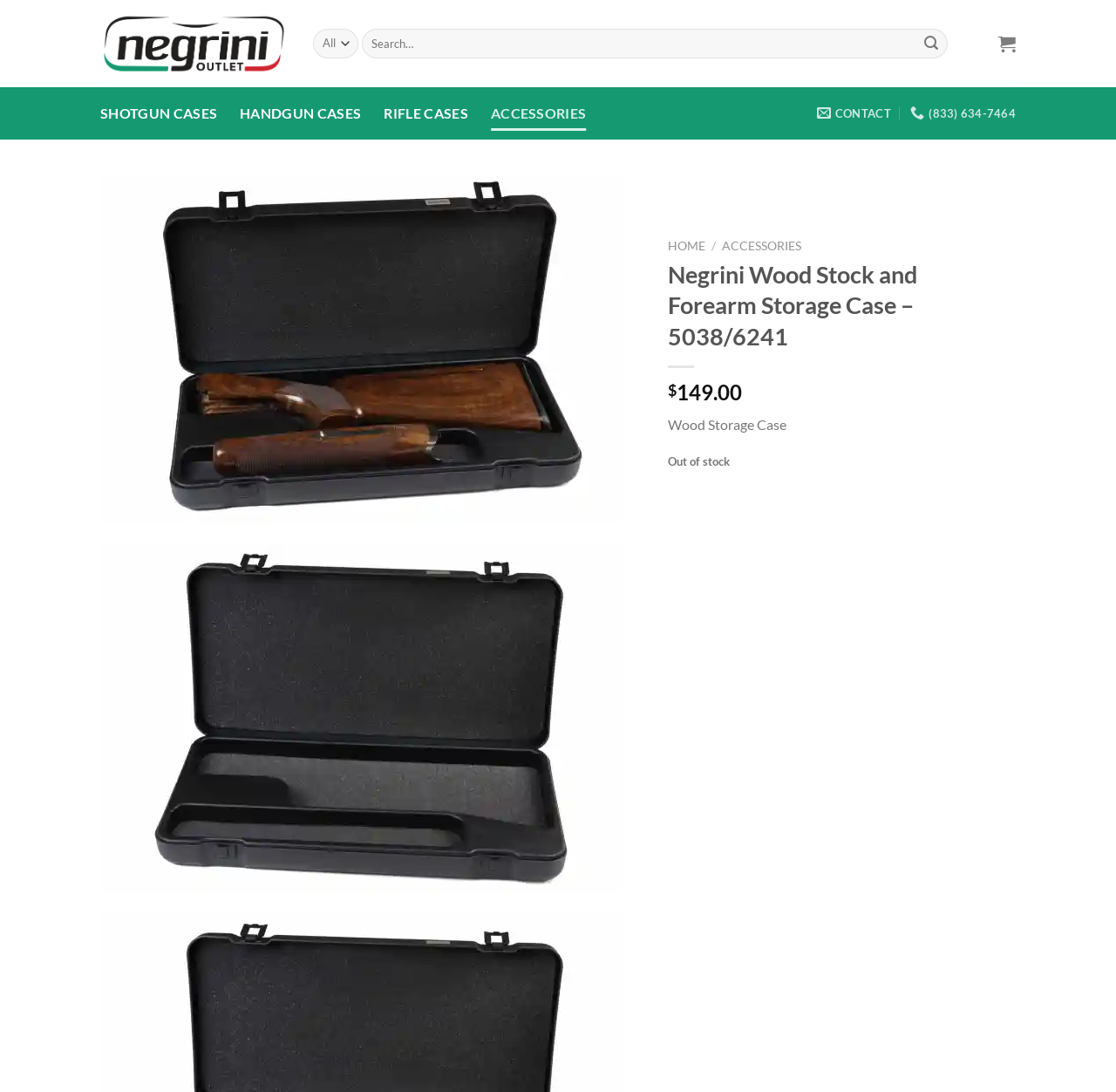Determine and generate the text content of the webpage's headline.

Negrini Wood Stock and Forearm Storage Case – 5038/6241